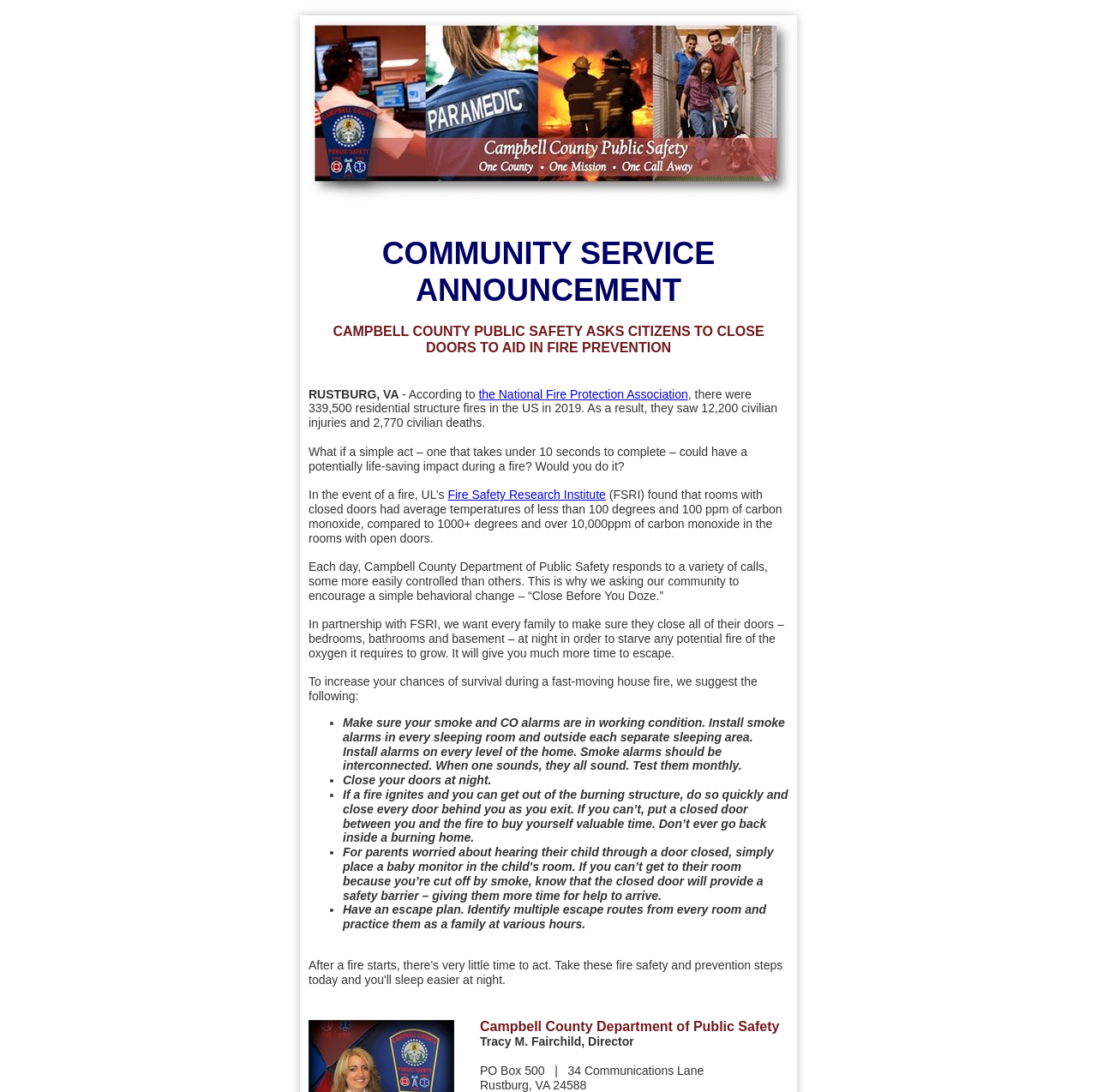What is the address of the Campbell County Department of Public Safety?
Give a thorough and detailed response to the question.

The address is mentioned at the bottom of the webpage, under the heading 'Campbell County Department of Public Safety'.